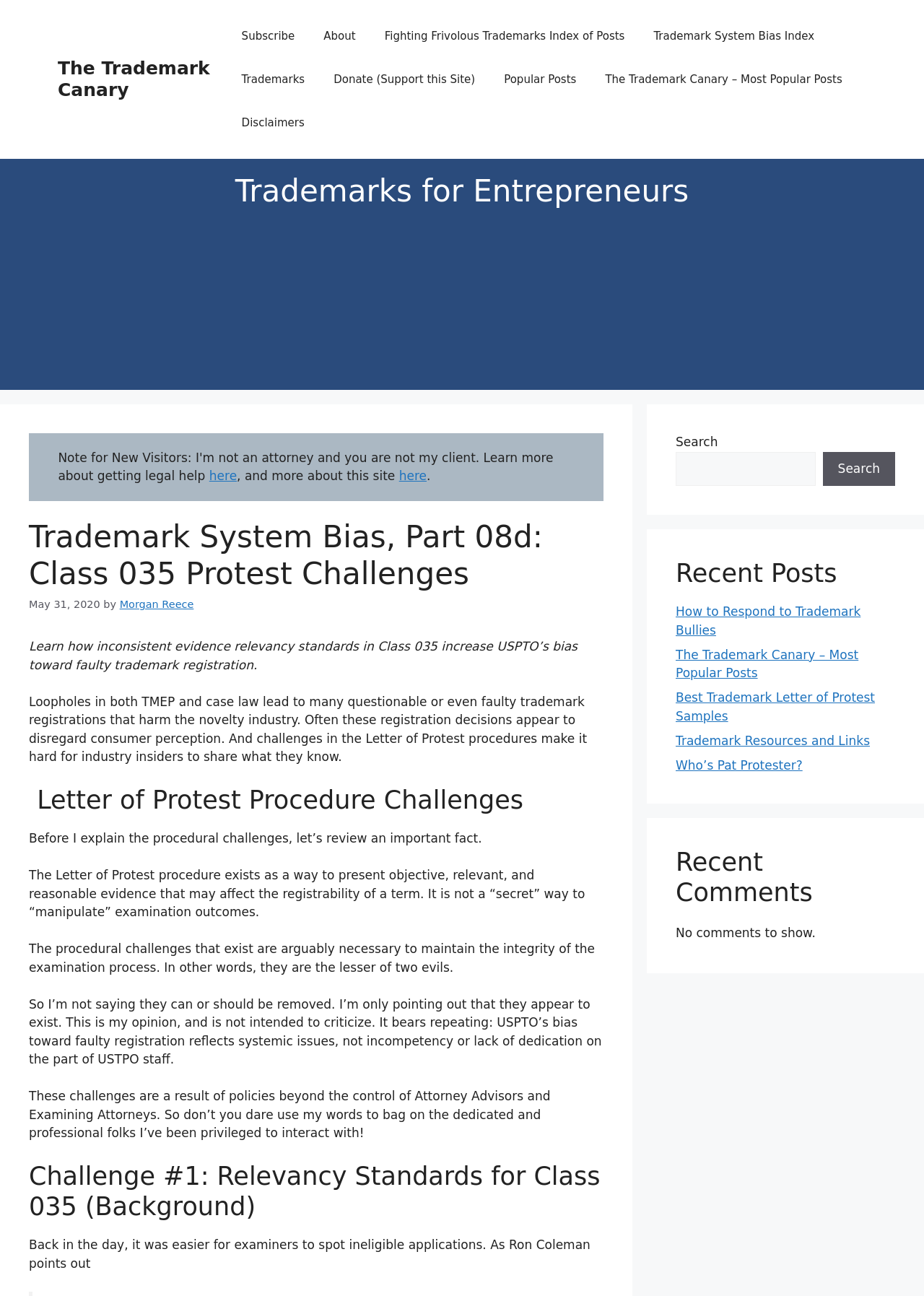Please determine the bounding box coordinates for the element that should be clicked to follow these instructions: "Visit the 'About' page".

[0.335, 0.011, 0.401, 0.045]